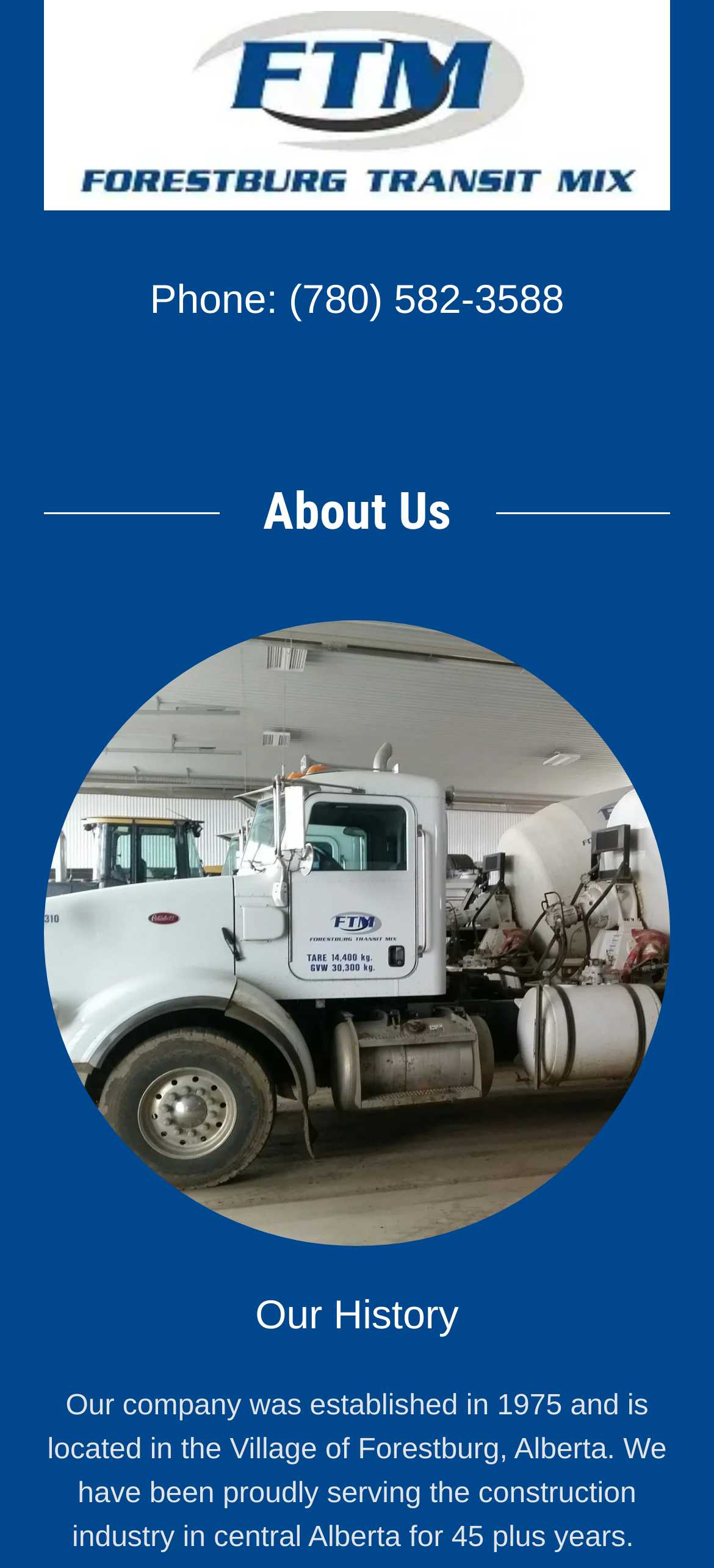What is the position of the image relative to the 'Phone:' text?
Look at the image and respond with a single word or a short phrase.

Above